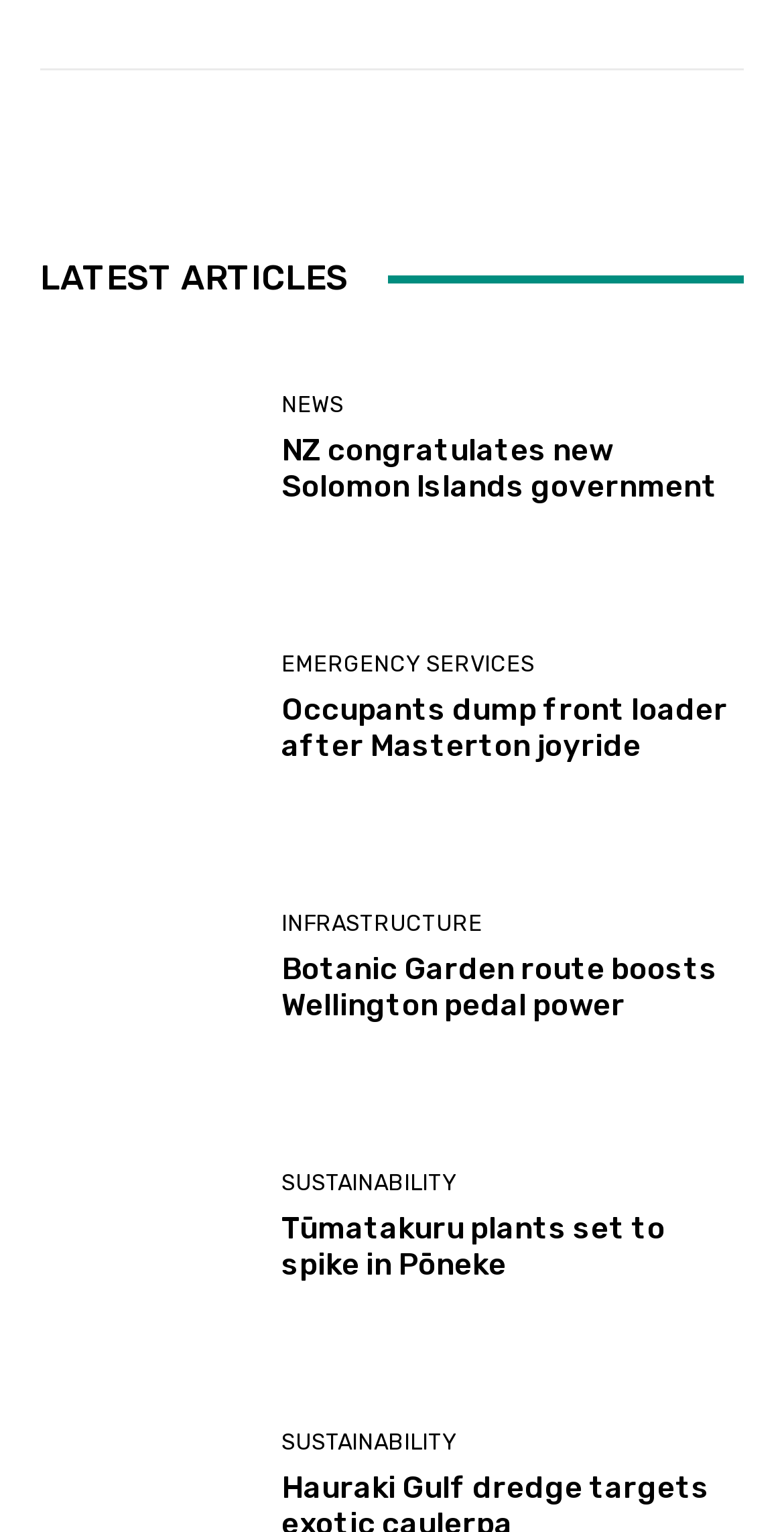How many categories are listed?
Give a detailed response to the question by analyzing the screenshot.

I counted the number of link elements with OCR text that appear to be category names, and there are 4 of them: 'NEWS', 'EMERGENCY SERVICES', 'INFRASTRUCTURE', and 'SUSTAINABILITY'.